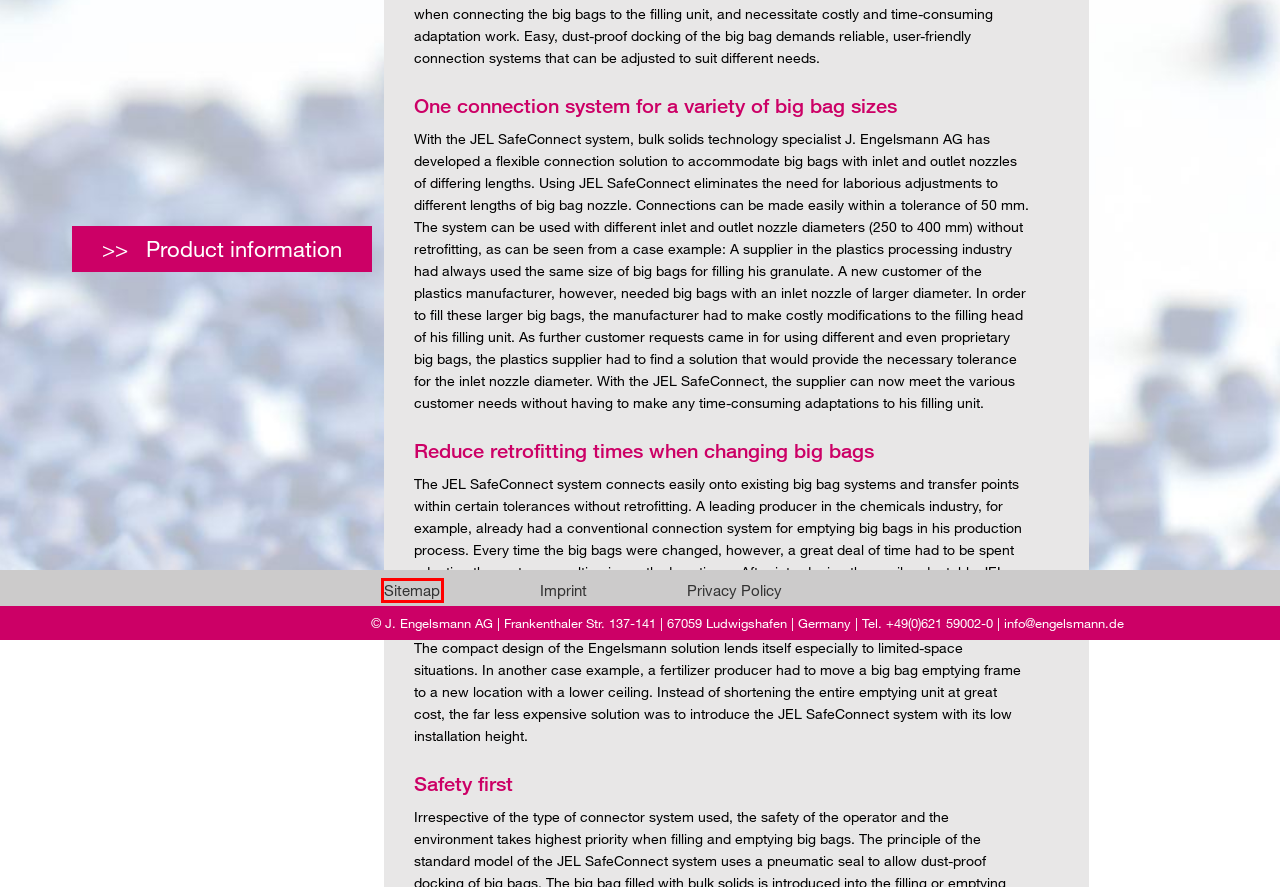Take a look at the provided webpage screenshot featuring a red bounding box around an element. Select the most appropriate webpage description for the page that loads after clicking on the element inside the red bounding box. Here are the candidates:
A. Datenschutzerklärung - Engelsmann
B. Downloads | J Engelsmann AG
C. Screening technology and Big bag systems | J Engelsmann AG
D. Contact | J Engelsmann AG
E. Screening Technology and Big Bag Systems | Engelsmann
F. Privacy policy - Engelsmann
G. Big-Bag Connectors | J Engelsmann AG
H. Sitemap | J Engelsmann AG

H